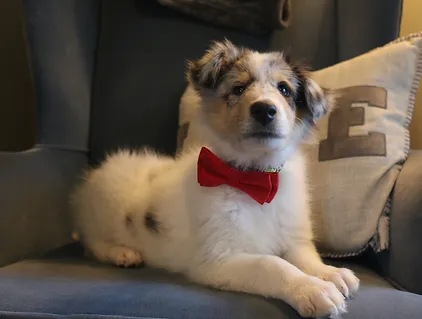What is the shape of the decorative pillow?
Using the image as a reference, answer with just one word or a short phrase.

not mentioned